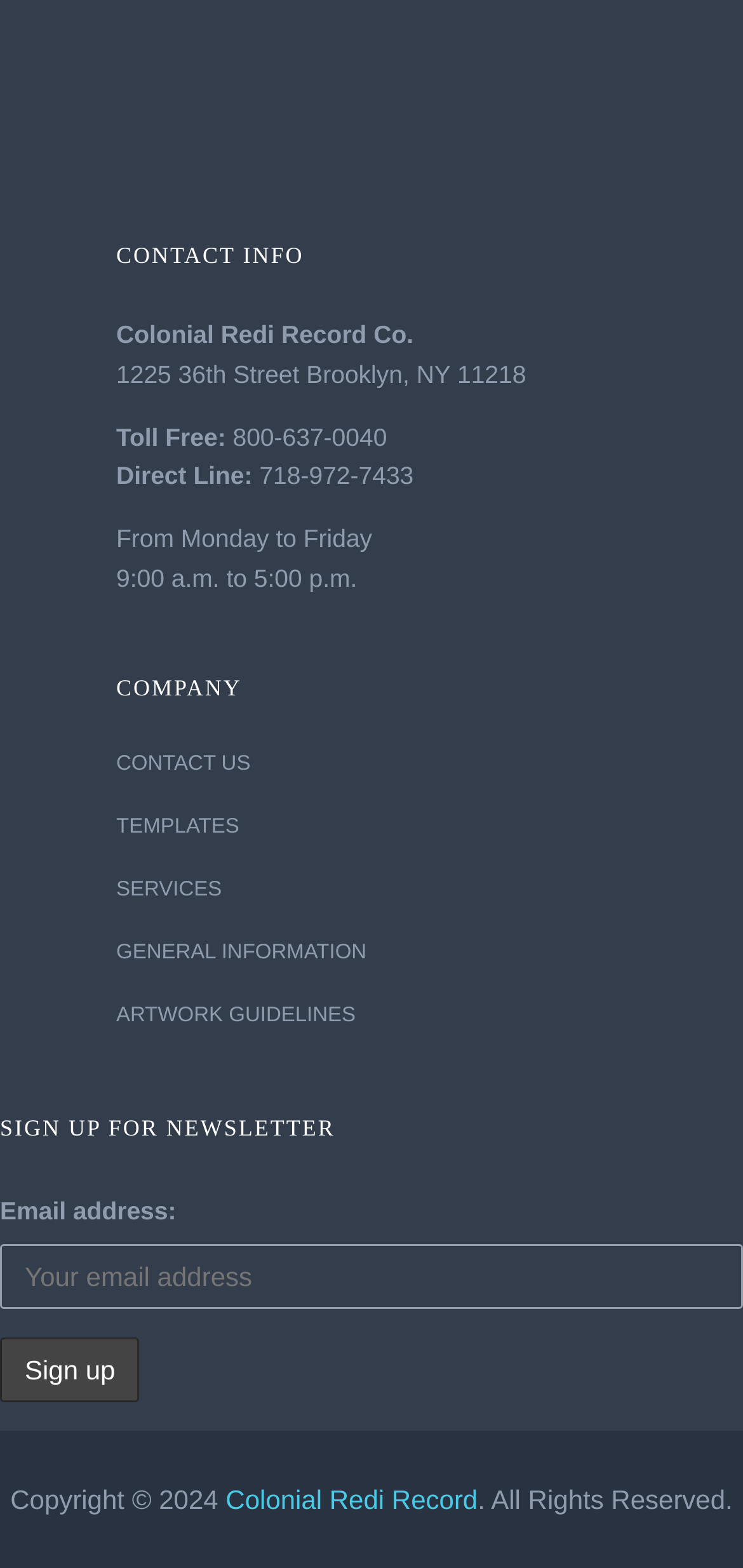Provide the bounding box coordinates for the UI element that is described by this text: "Contact Us". The coordinates should be in the form of four float numbers between 0 and 1: [left, top, right, bottom].

[0.156, 0.48, 0.337, 0.494]